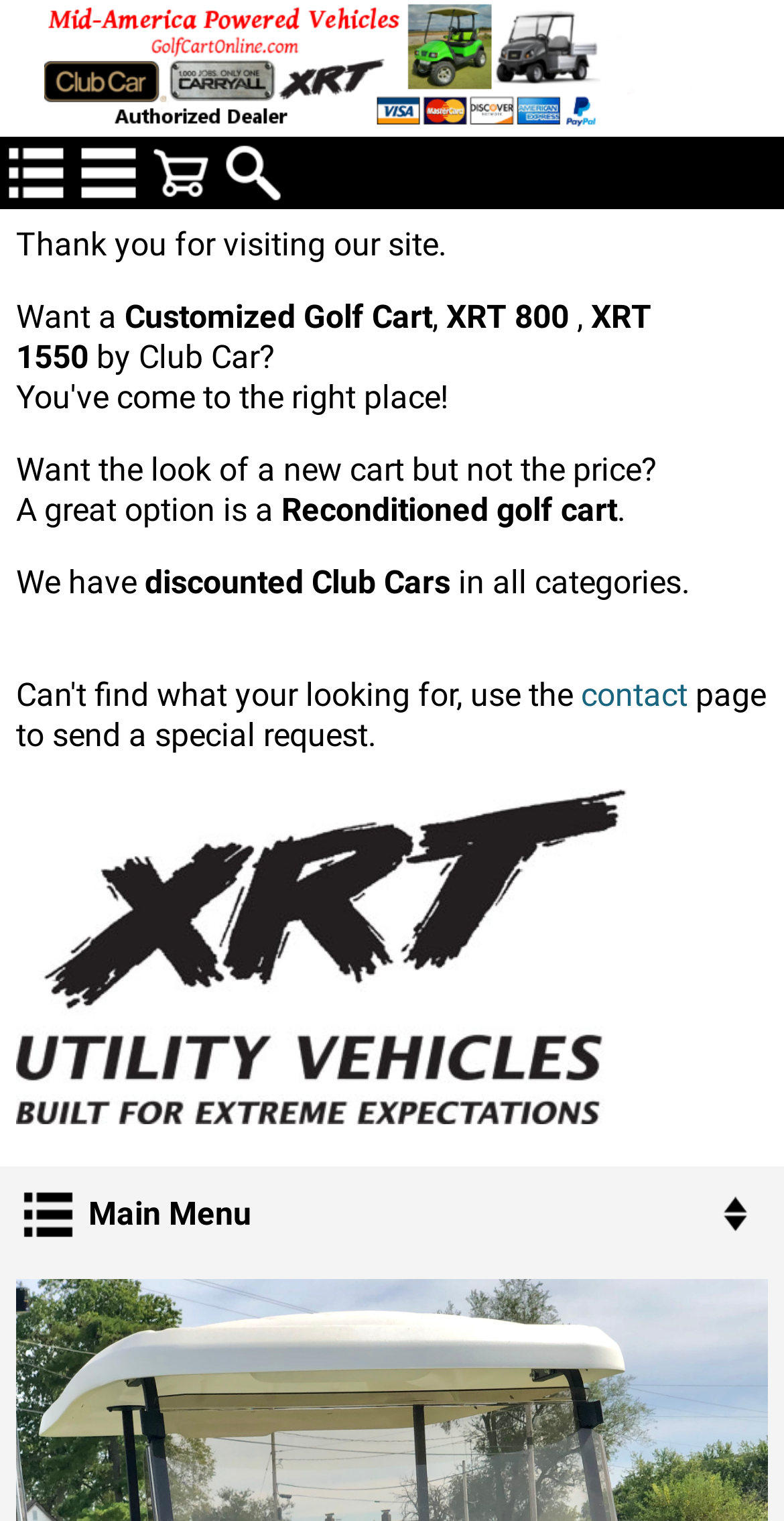Look at the image and write a detailed answer to the question: 
What is the purpose of the 'contact' link on the webpage?

I found the purpose of the 'contact' link by looking at the surrounding text content, which says 'page to send a special request'.